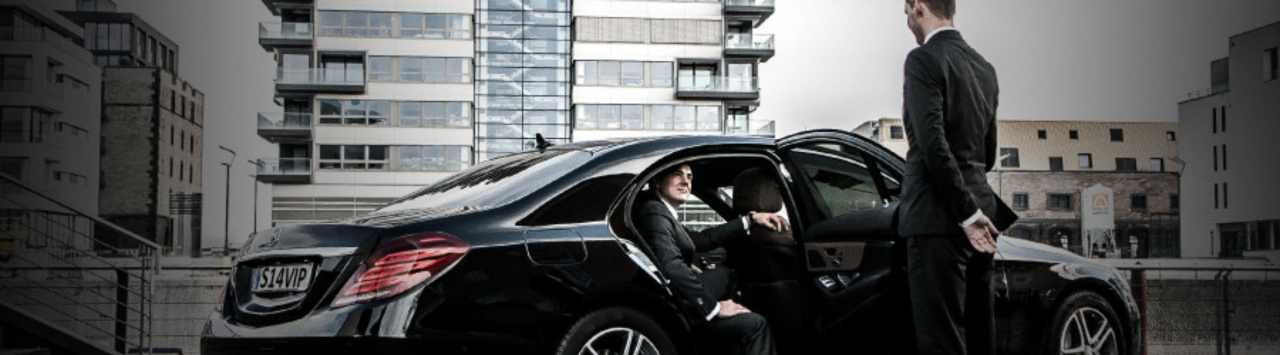Provide a comprehensive description of the image.

A luxurious black Mercedes E-Class limousine is parked in an urban setting, showcasing a perfect blend of sophistication and style. The carefully designed exterior emphasizes high-performance and elegance. In the foreground, a well-dressed chauffeur stands beside the open rear door, extending a warm welcome to a passenger seated inside. The passenger appears relaxed, dressed in formal attire, ready to enjoy a comfortable ride. In the background, modern buildings with large glass windows contribute to a chic atmosphere, highlighting the service's premium nature. This scene encapsulates the essence of high-class transport, ideal for VIP and business clientele in Zurich.